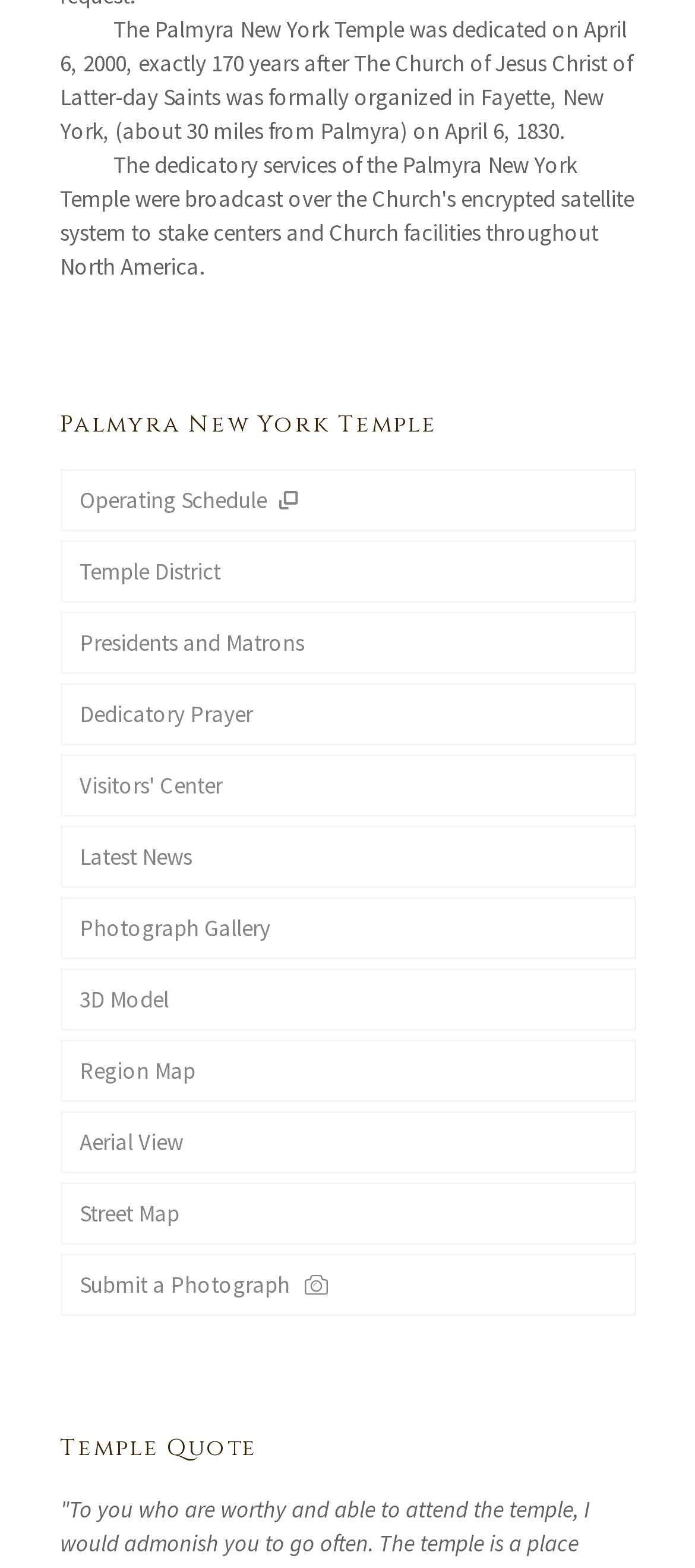Please determine the bounding box coordinates of the element to click on in order to accomplish the following task: "View the operating schedule". Ensure the coordinates are four float numbers ranging from 0 to 1, i.e., [left, top, right, bottom].

[0.086, 0.299, 0.914, 0.339]